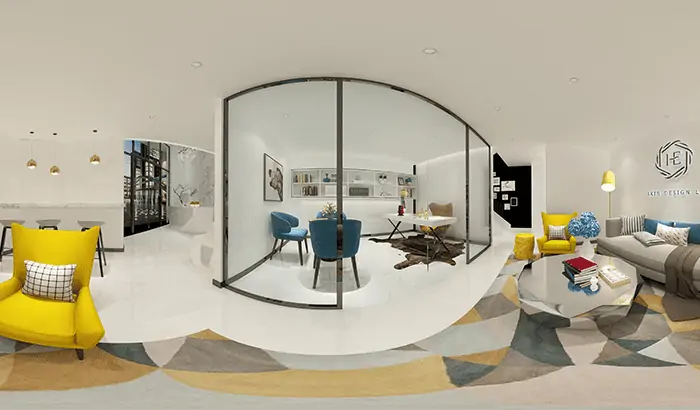Please give a succinct answer using a single word or phrase:
What type of lighting is used in the space?

Soft ambient